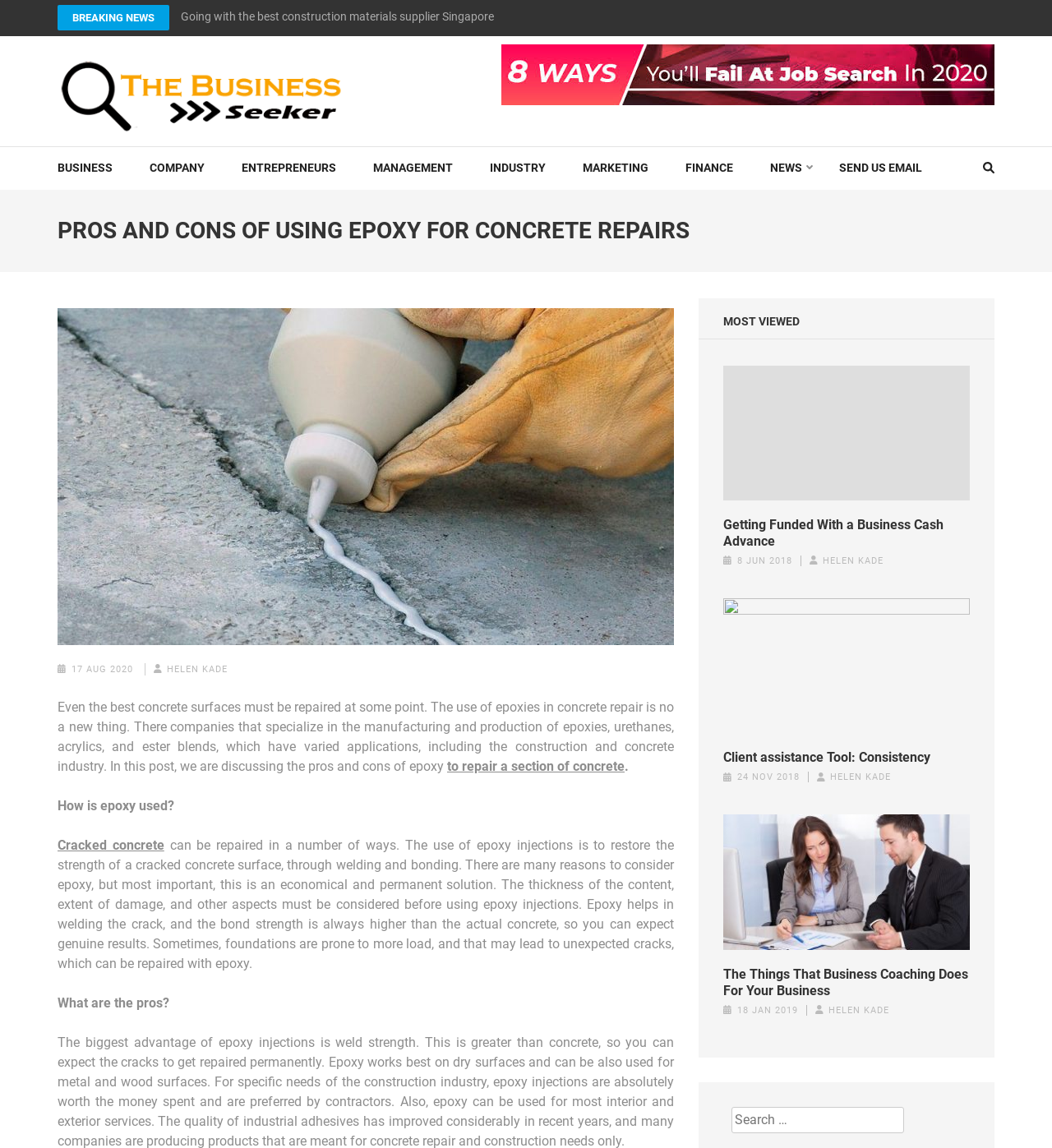Pinpoint the bounding box coordinates of the clickable element to carry out the following instruction: "Read the article 'PROS AND CONS OF USING EPOXY FOR CONCRETE REPAIRS'."

[0.055, 0.189, 0.655, 0.212]